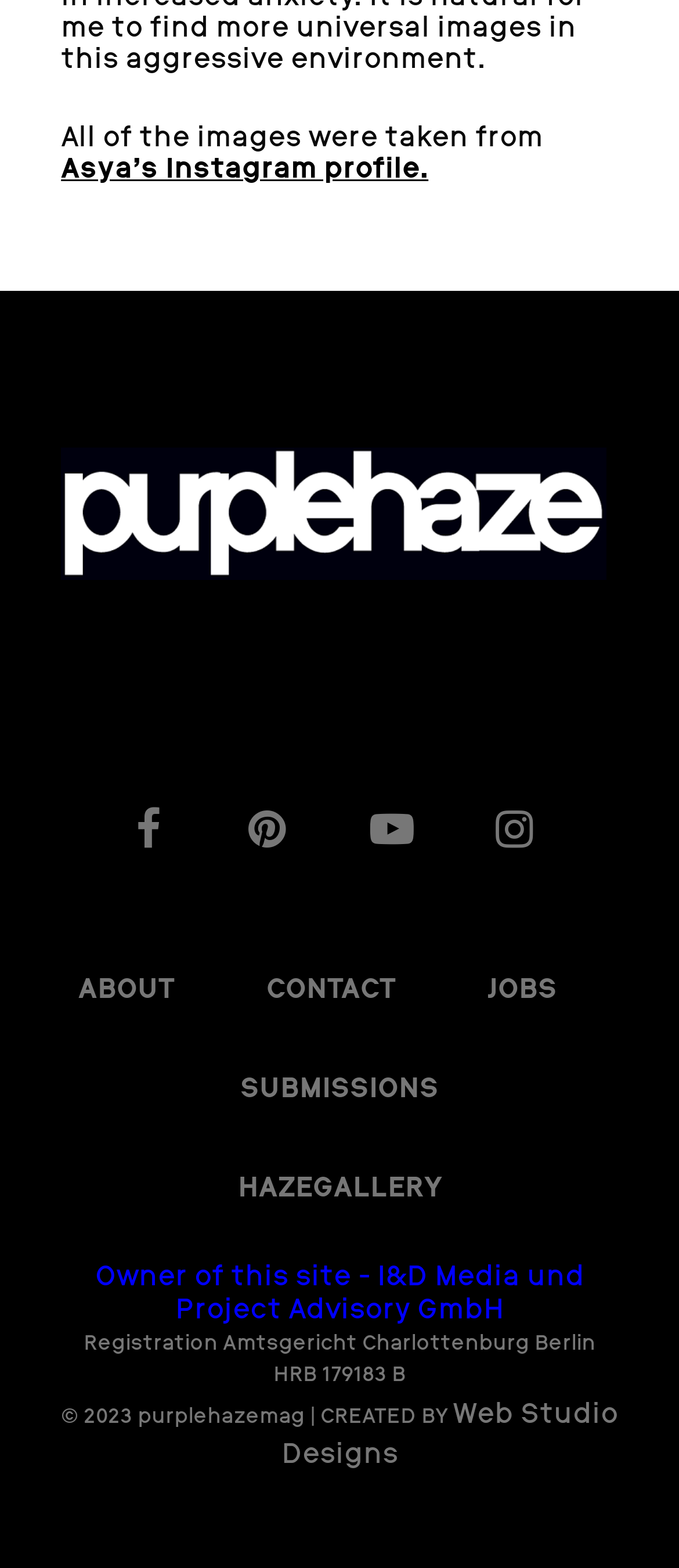What is the name of the website's owner?
Using the visual information, reply with a single word or short phrase.

I&D Media und Project Advisory GmbH